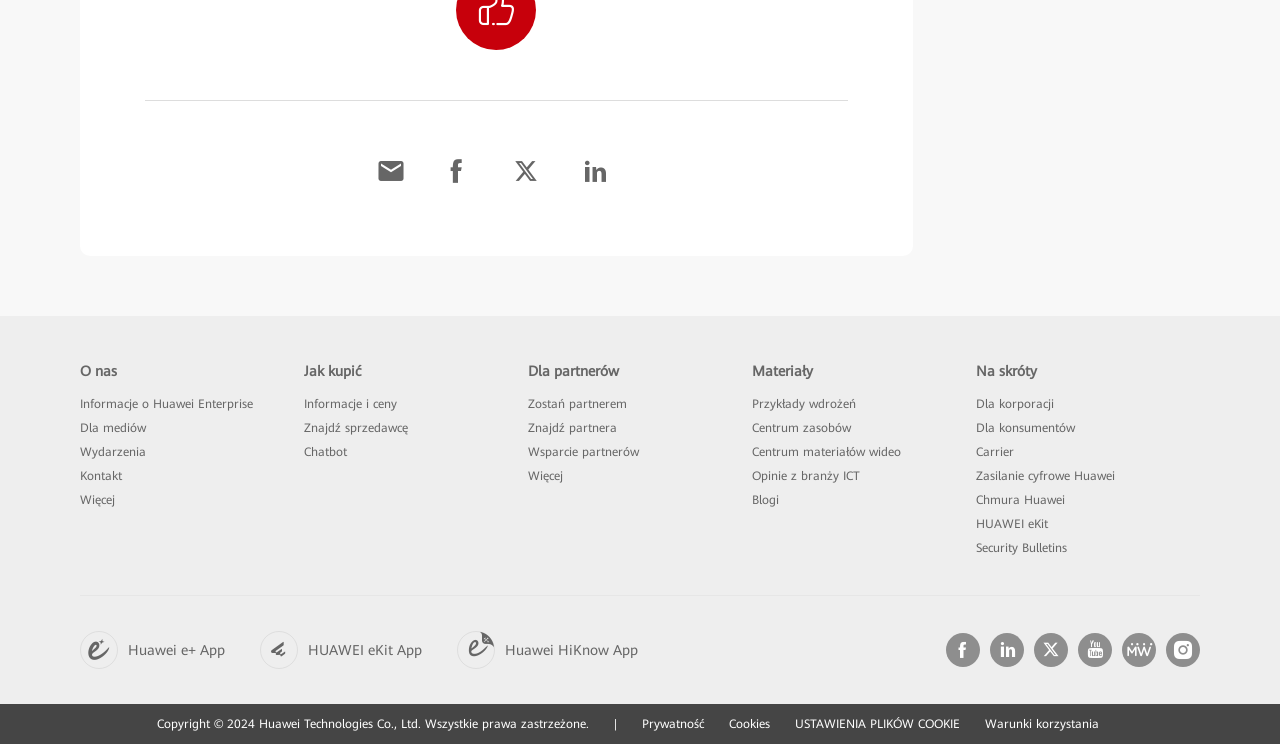What is the last item in the 'O nas' section?
Analyze the image and provide a thorough answer to the question.

I looked at the 'O nas' section and found the links 'Informacje o Huawei Enterprise', 'Dla mediów', 'Wydarzenia', 'Kontakt', and 'Więcej'. The last item in this section is 'Więcej'.